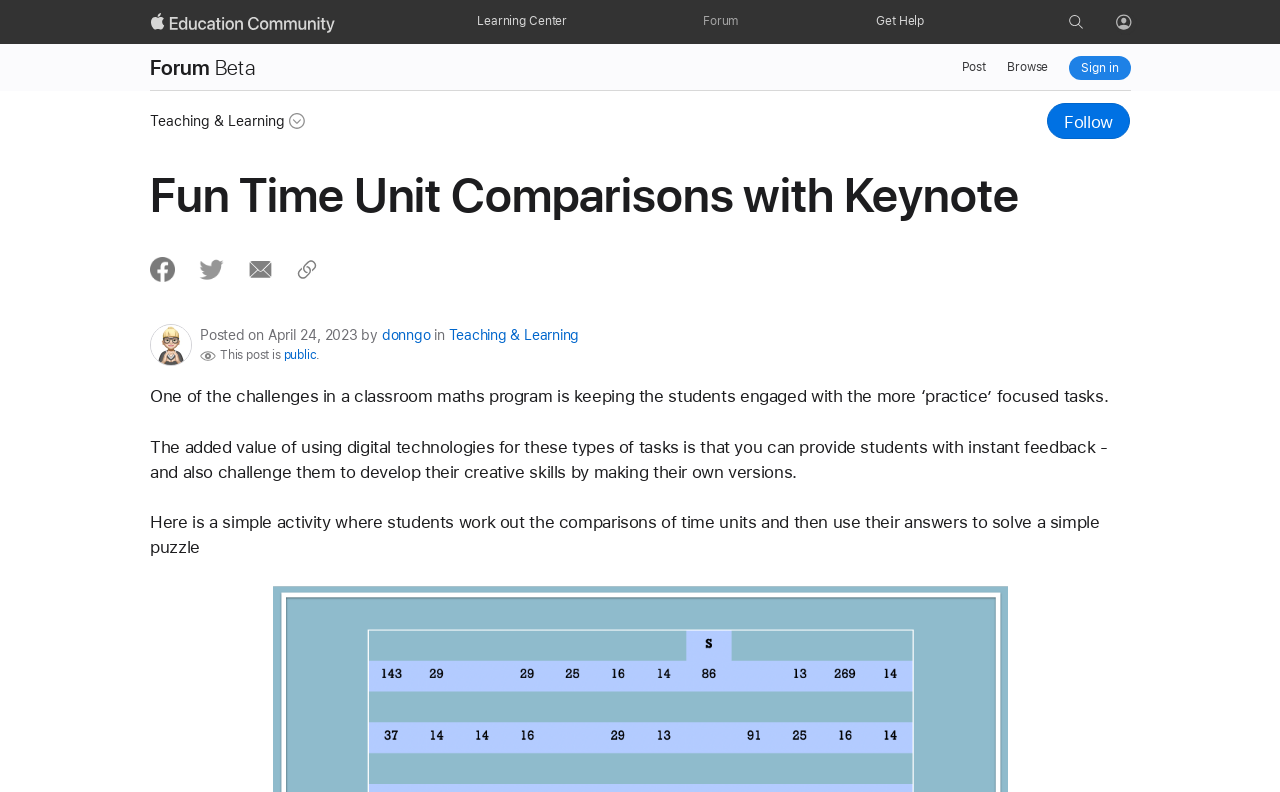Answer the question below in one word or phrase:
What is the purpose of using digital technologies in maths tasks?

Instant feedback and creative skills